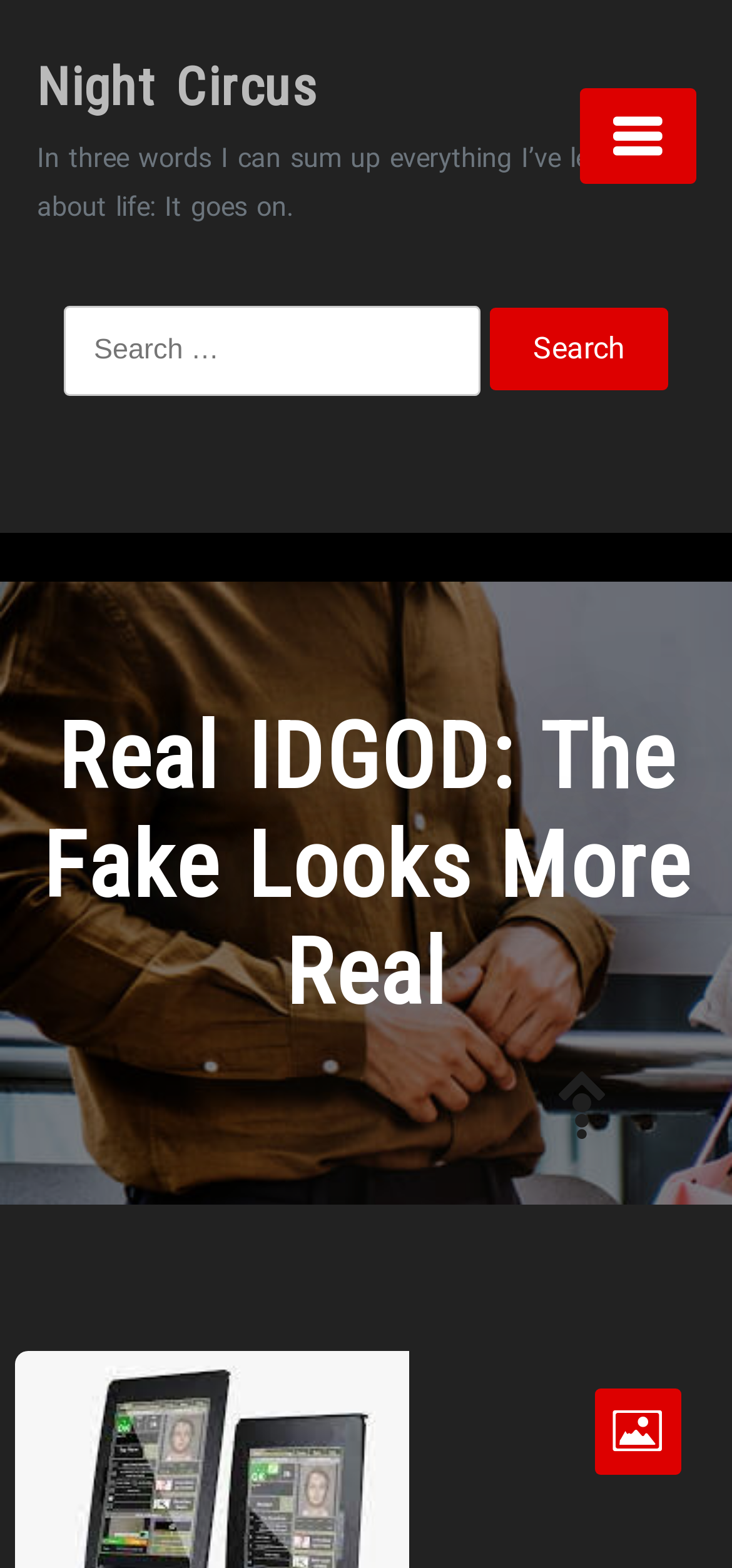What is the purpose of the button with the search icon?
Please provide a single word or phrase in response based on the screenshot.

Search